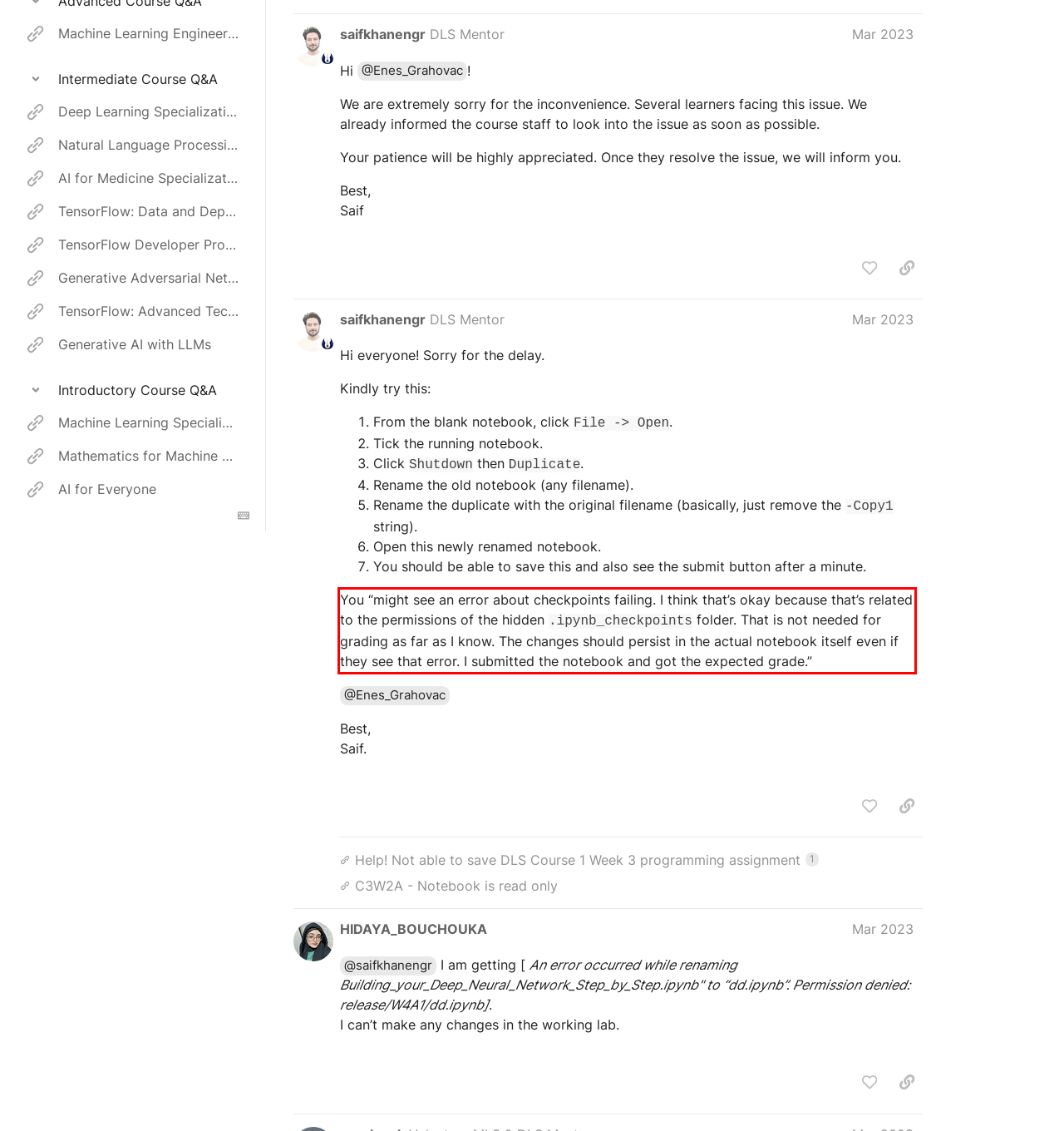Please examine the screenshot of the webpage and read the text present within the red rectangle bounding box.

You “might see an error about checkpoints failing. I think that’s okay because that’s related to the permissions of the hidden .ipynb_checkpoints folder. That is not needed for grading as far as I know. The changes should persist in the actual notebook itself even if they see that error. I submitted the notebook and got the expected grade.”